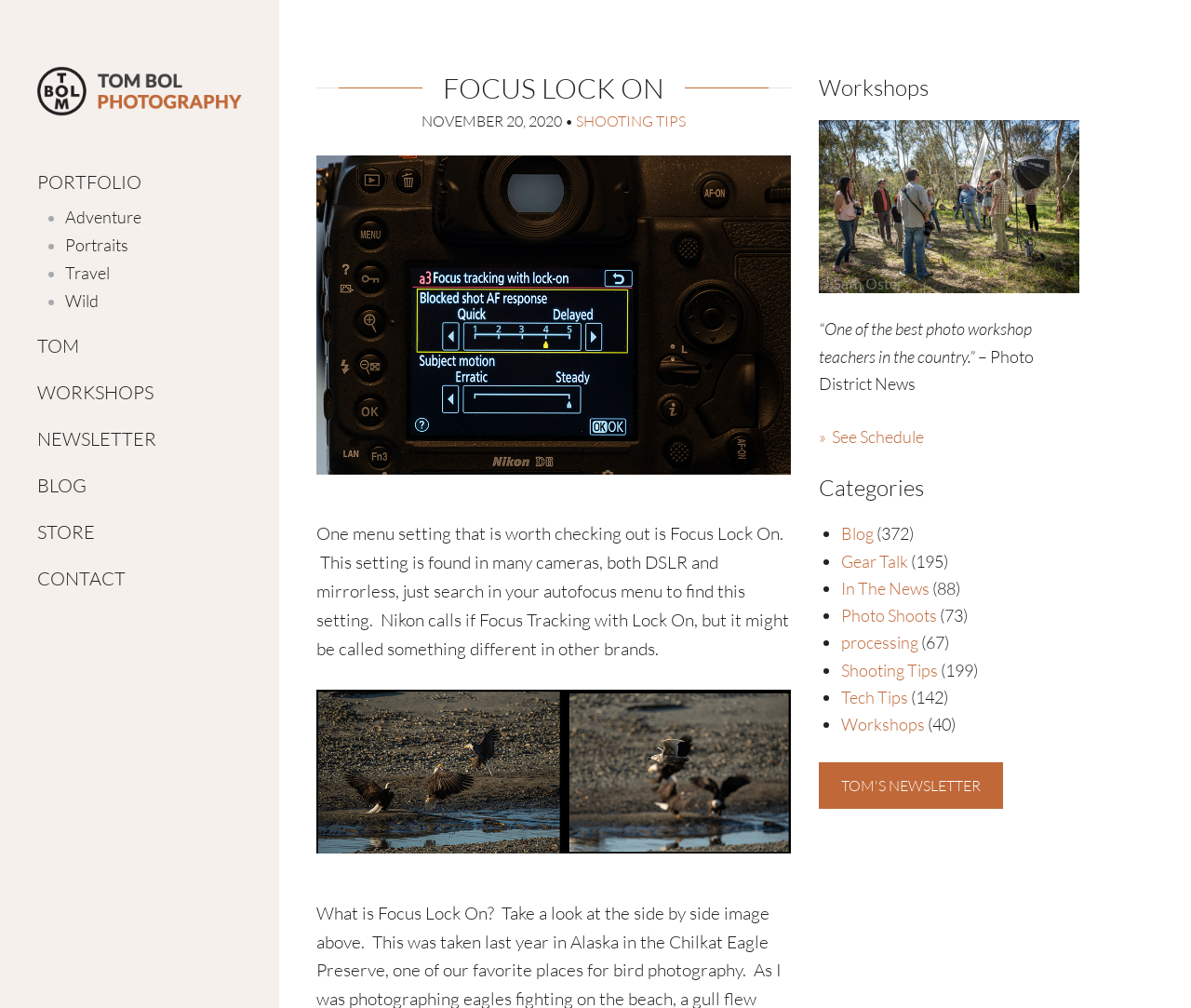Please identify the bounding box coordinates of the region to click in order to complete the task: "Read the 'SHOOTING TIPS' article". The coordinates must be four float numbers between 0 and 1, specified as [left, top, right, bottom].

[0.484, 0.111, 0.576, 0.129]